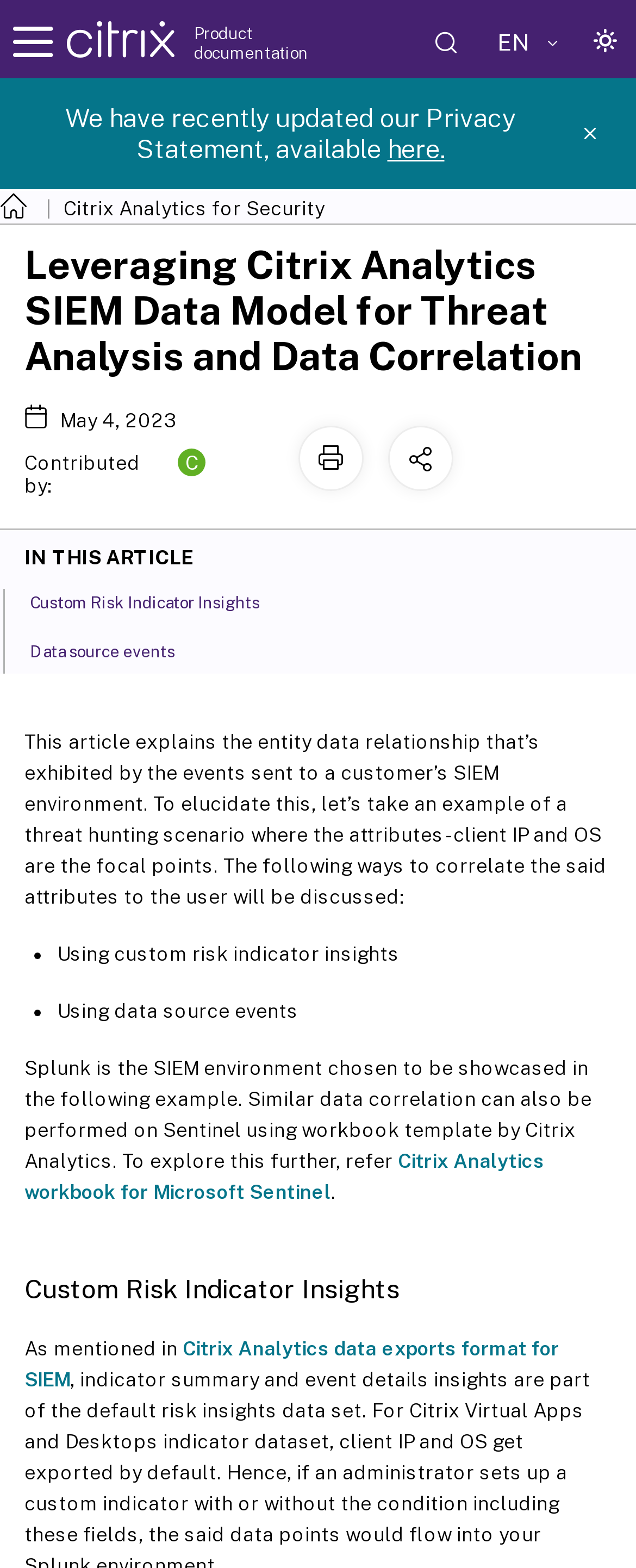Locate the bounding box coordinates of the clickable area to execute the instruction: "Go to the page about Citrix Analytics data exports format for SIEM". Provide the coordinates as four float numbers between 0 and 1, represented as [left, top, right, bottom].

[0.038, 0.853, 0.879, 0.887]